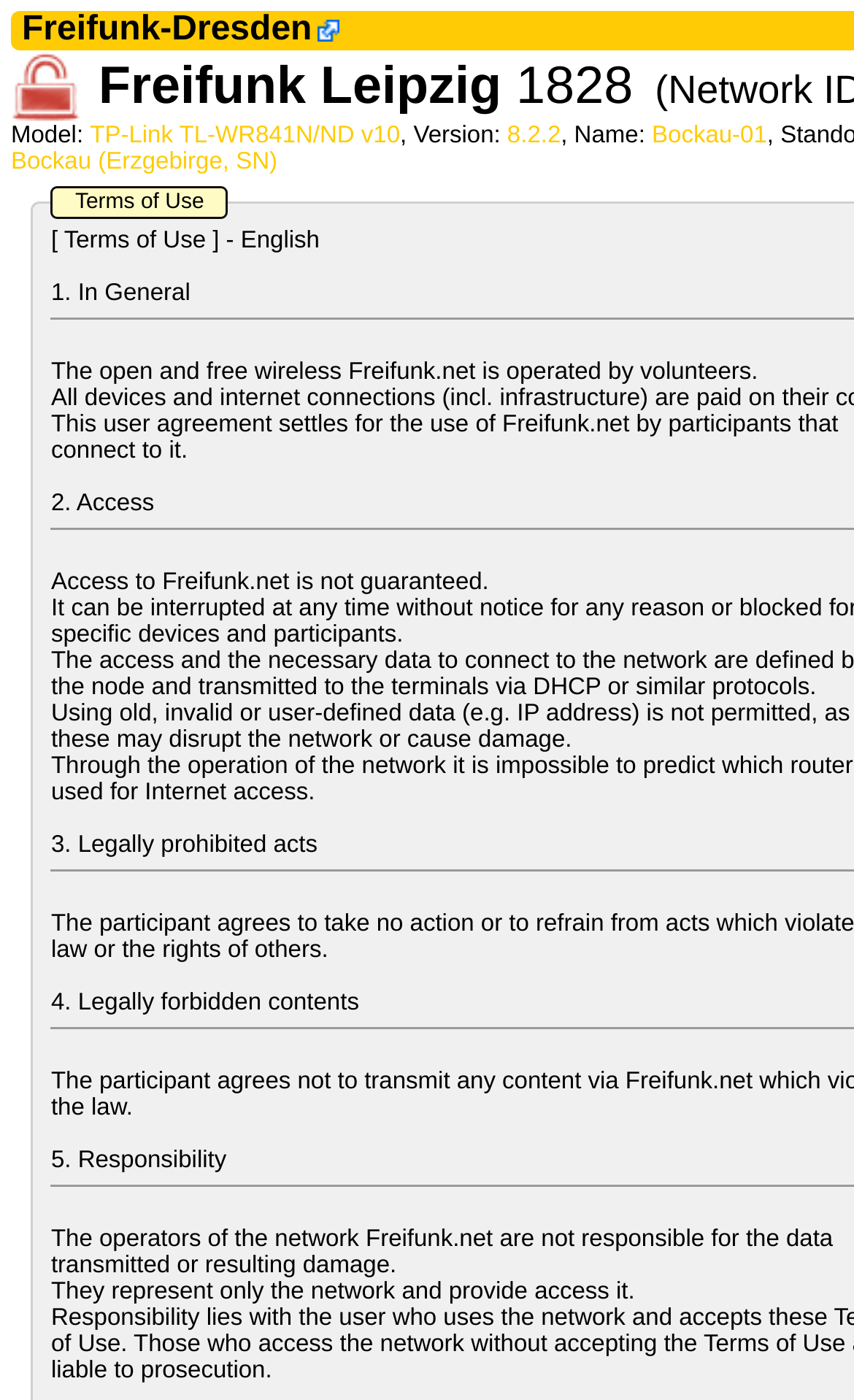What is the name of the wireless network?
Examine the image and provide an in-depth answer to the question.

The name of the wireless network can be found in the text 'The open and free wireless Freifunk.net is operated by volunteers.' which is located in the middle of the webpage.